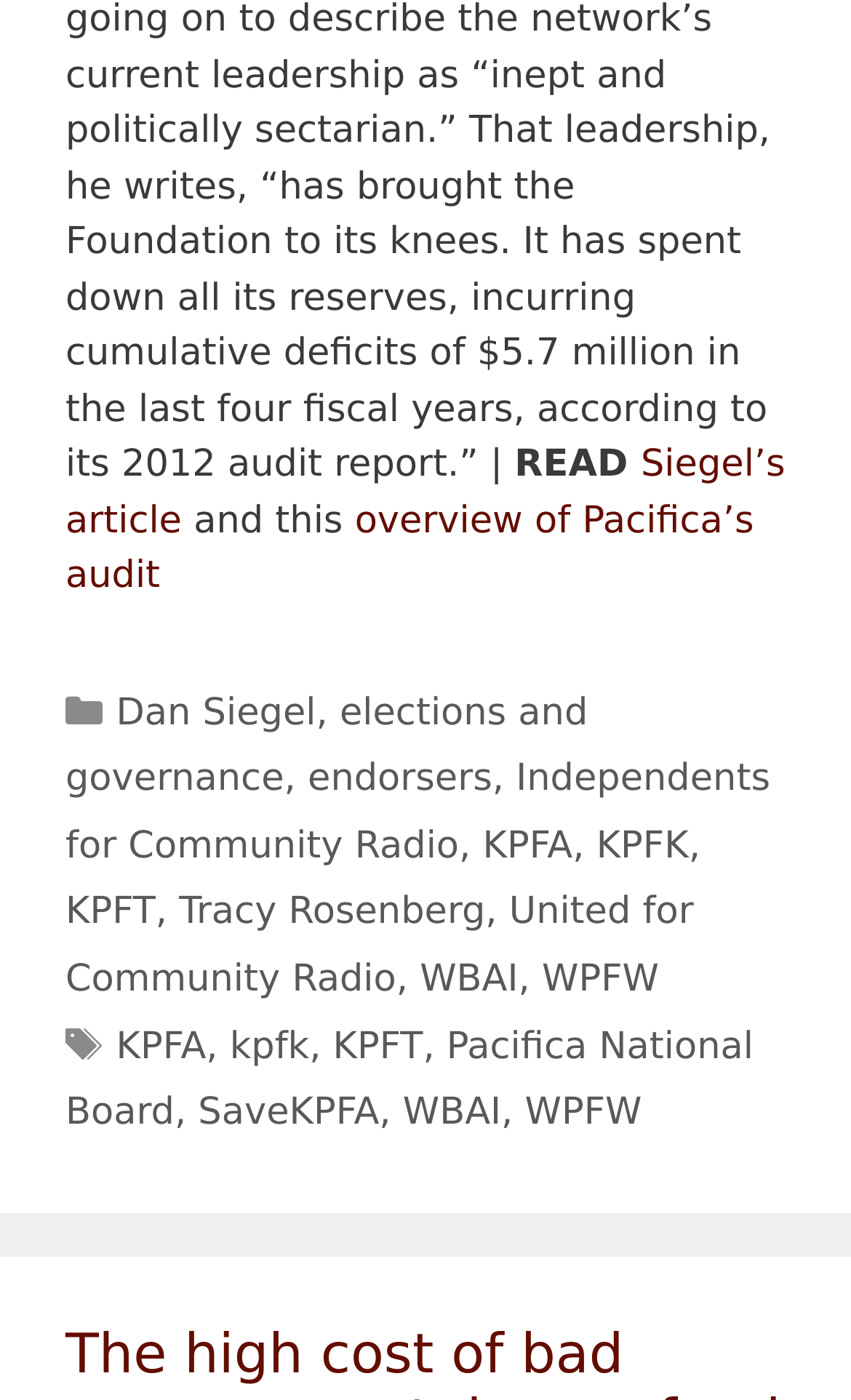Locate the bounding box coordinates of the element you need to click to accomplish the task described by this instruction: "Click the 'PRODUCTS' link".

None